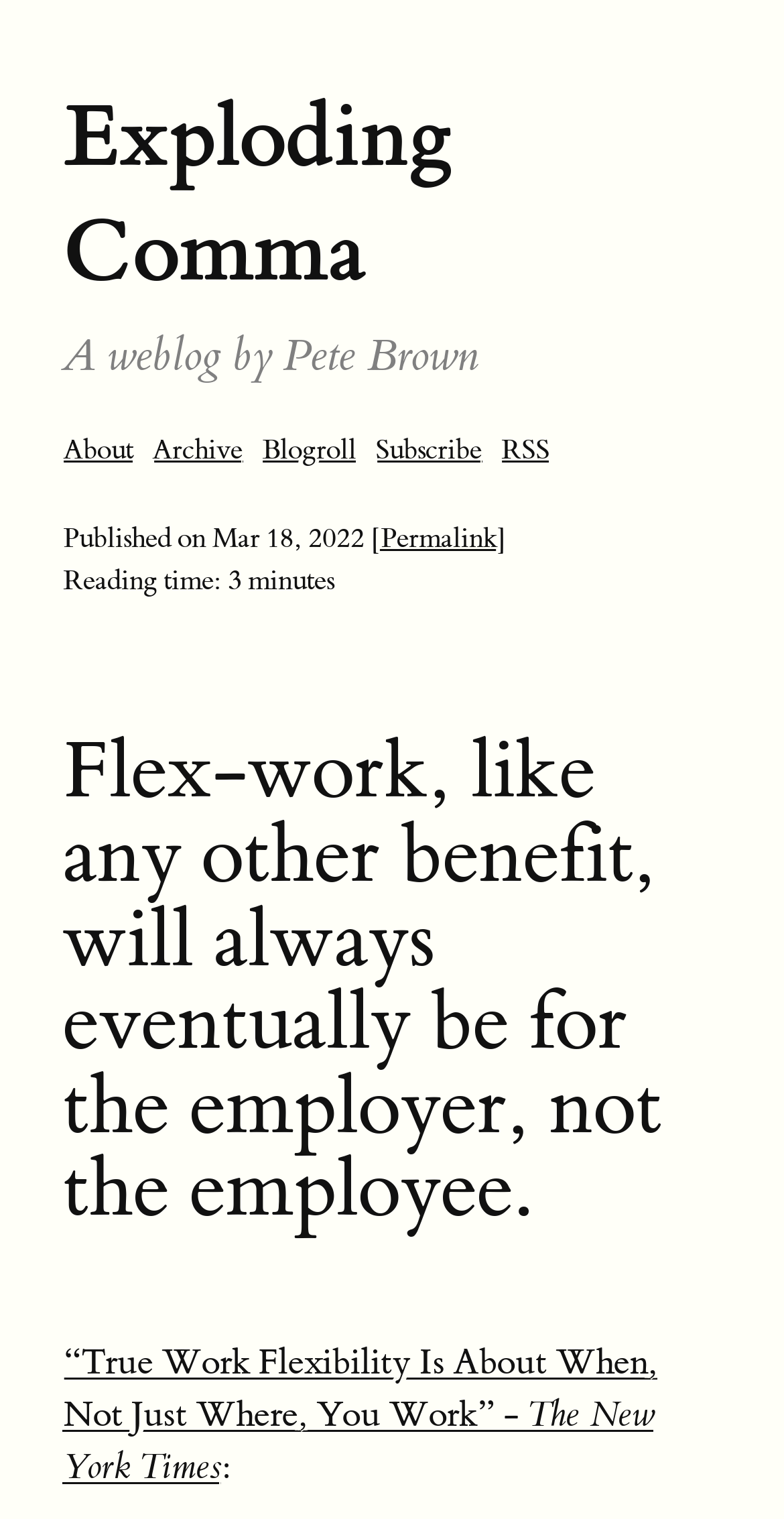Please determine the bounding box coordinates for the UI element described as: "Exploding Comma".

[0.08, 0.052, 0.577, 0.203]